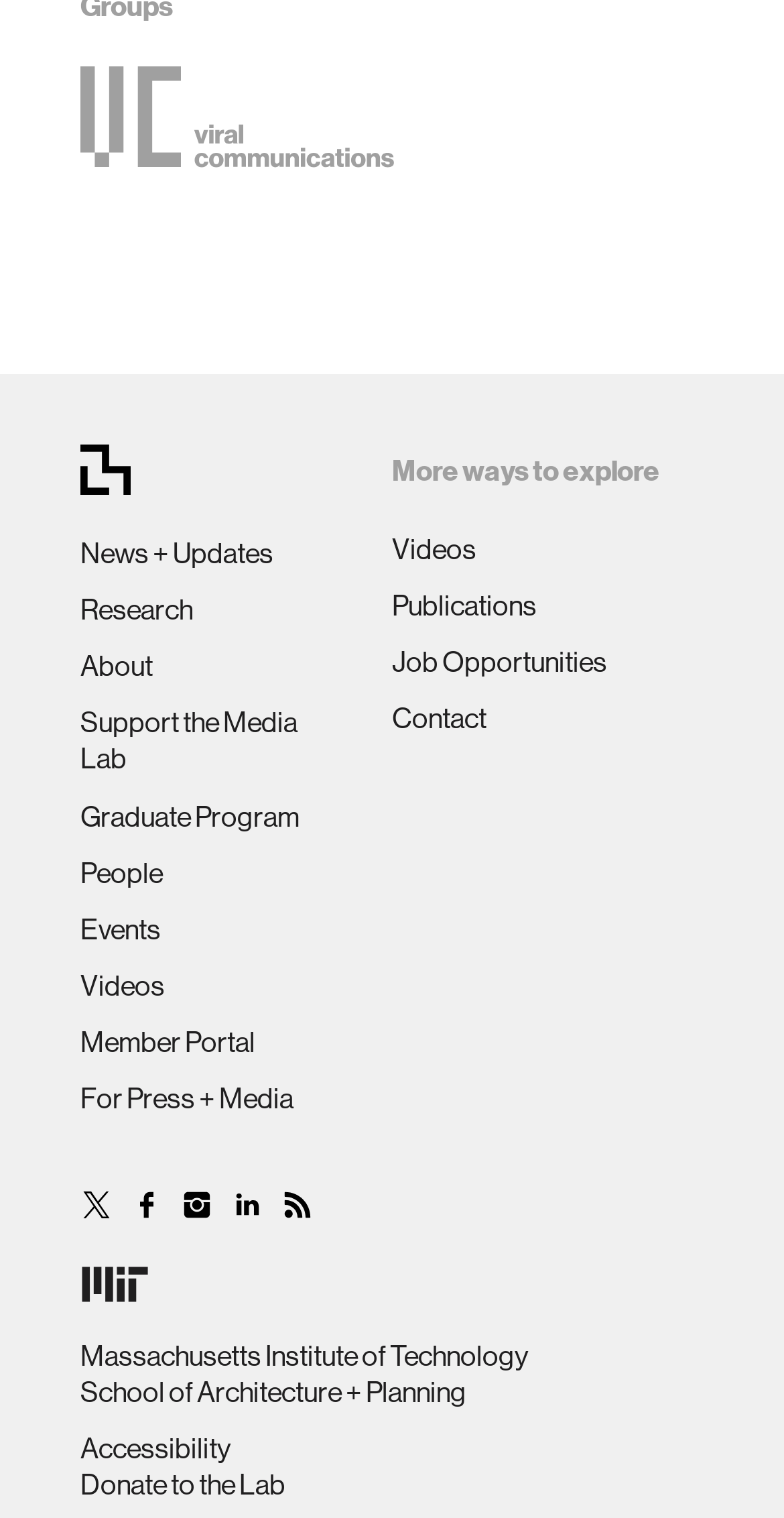Can you determine the bounding box coordinates of the area that needs to be clicked to fulfill the following instruction: "Check Accessibility"?

[0.103, 0.944, 0.295, 0.965]